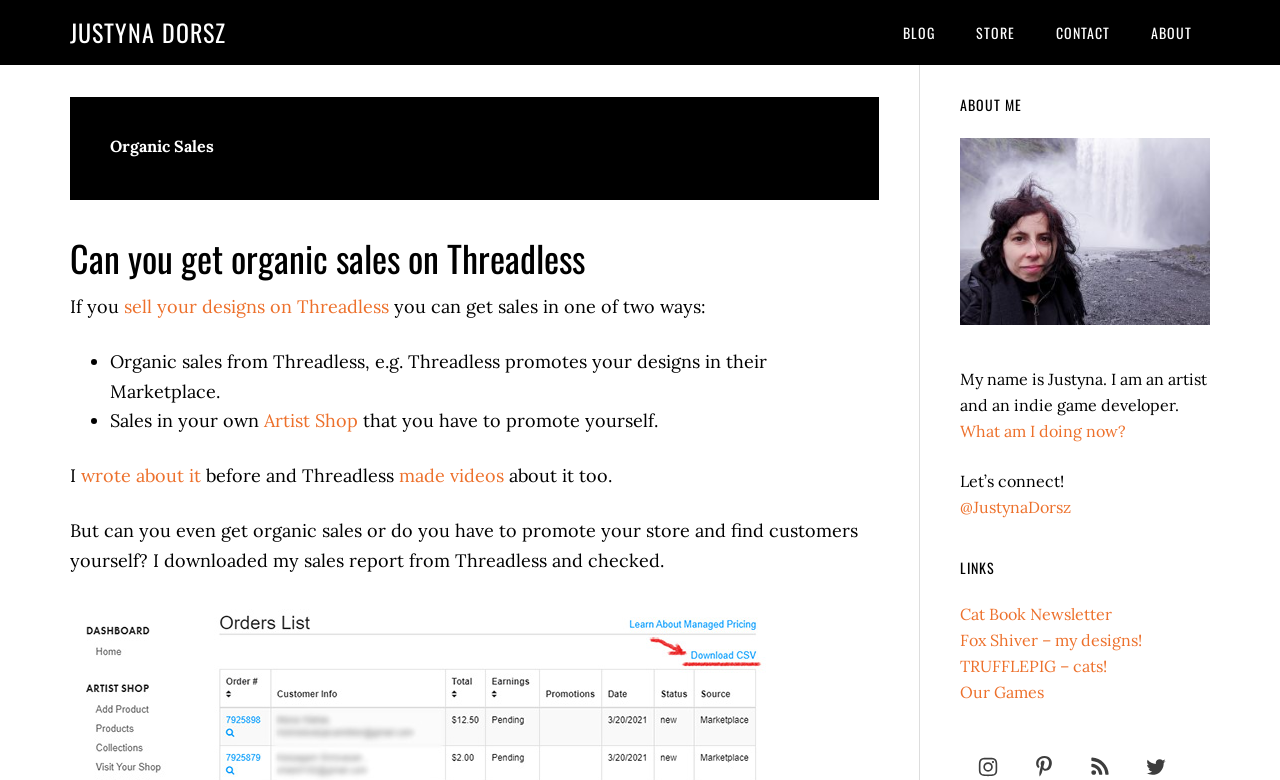Refer to the screenshot and answer the following question in detail:
What is the name of the indie game developer?

I found the text 'My name is Justyna. I am an artist and an indie game developer.' in the 'ABOUT ME' section, which suggests that the indie game developer's name is Justyna.